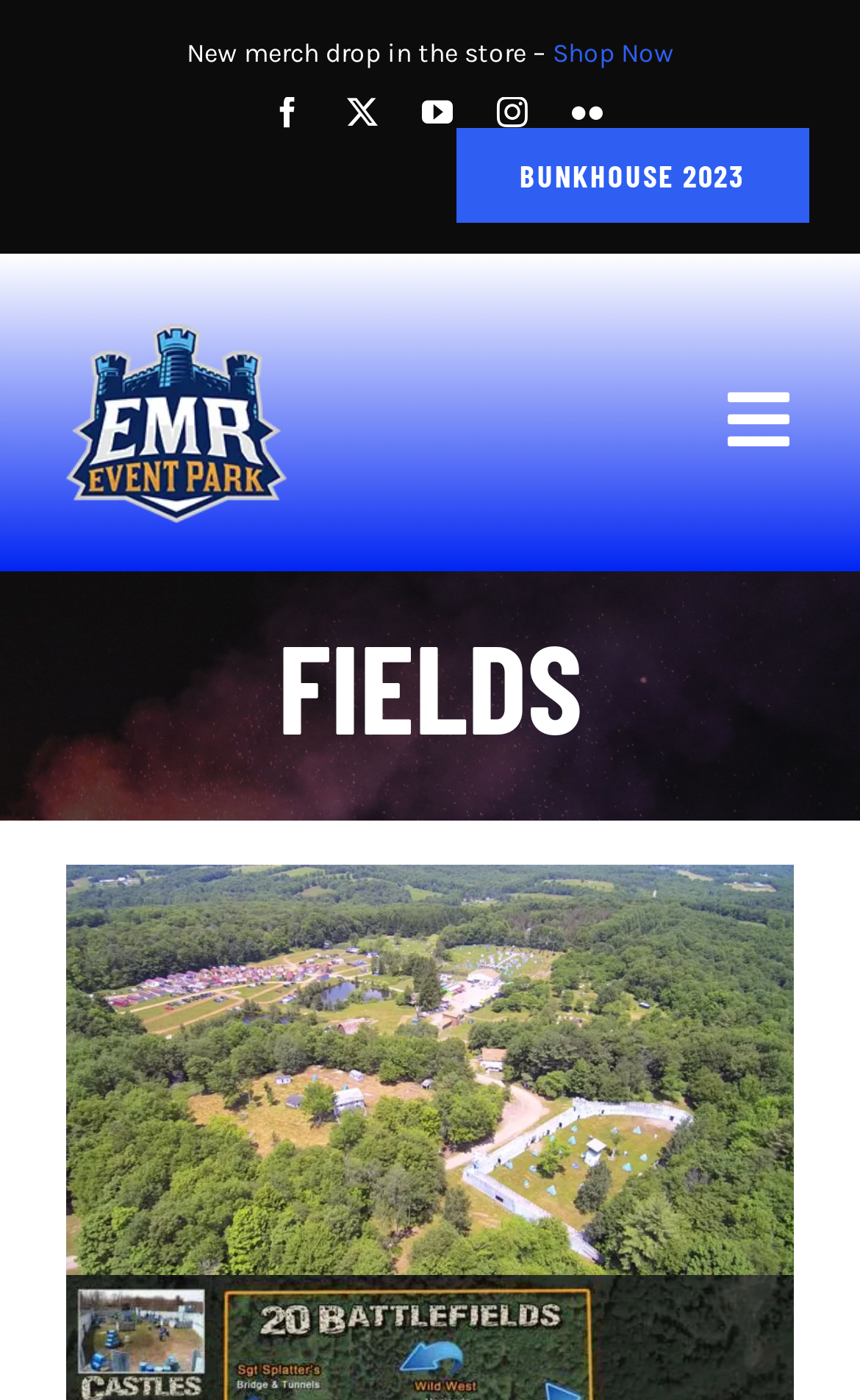Please find the bounding box coordinates for the clickable element needed to perform this instruction: "View BUNKHOUSE 2023".

[0.53, 0.092, 0.94, 0.159]